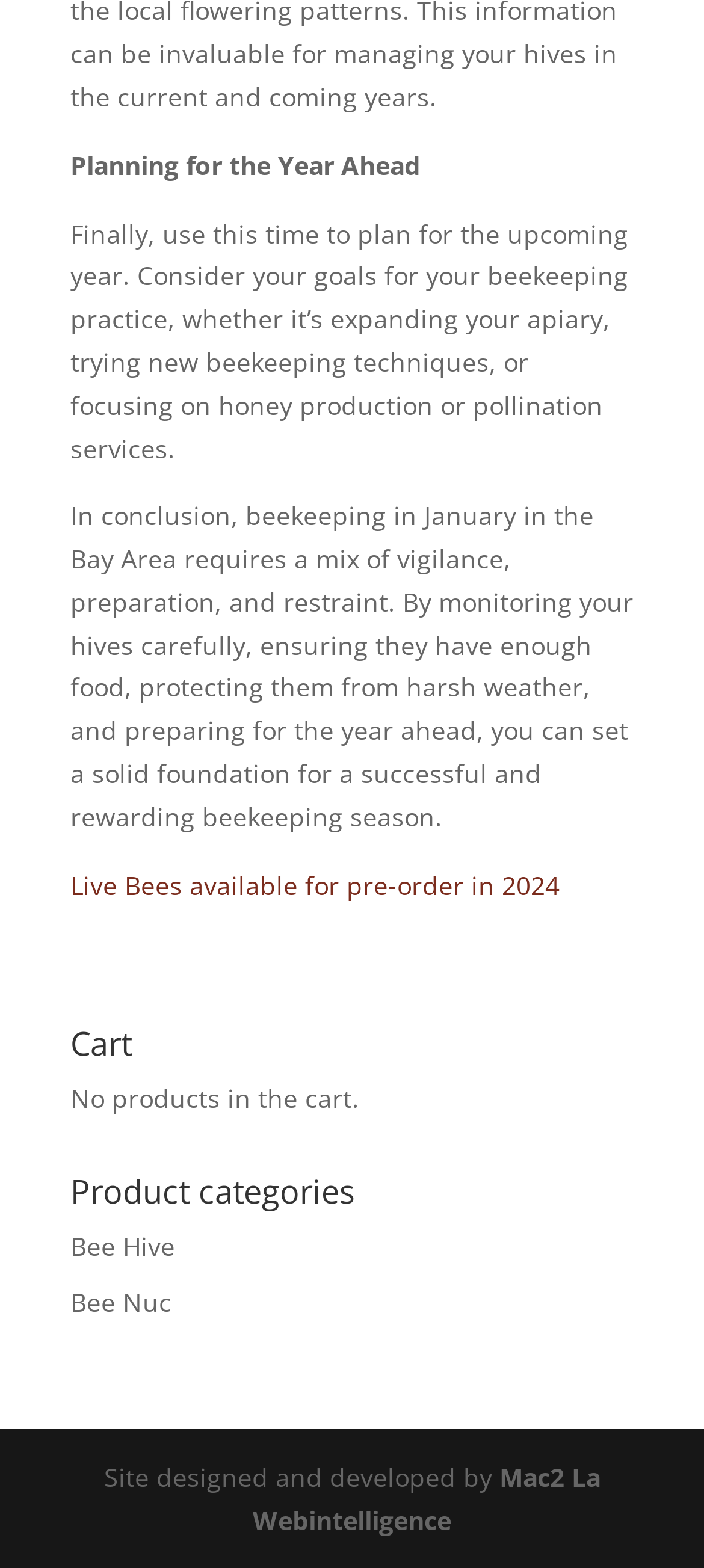What can be pre-ordered in 2024?
Answer the question in a detailed and comprehensive manner.

According to the link on the webpage, live bees are available for pre-order in 2024, indicating that the website may be selling bees or related products.